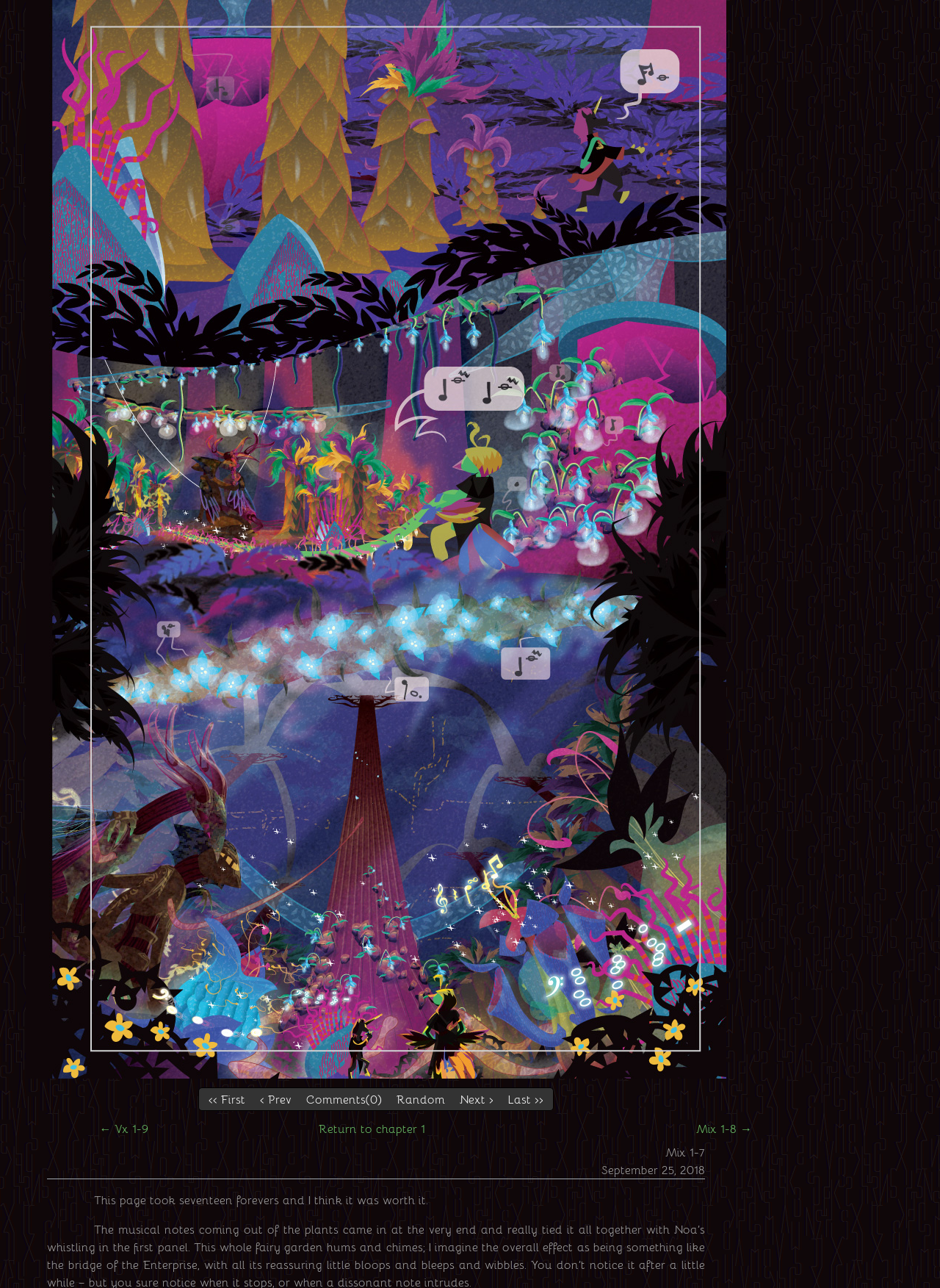What is the date of the mix?
Look at the webpage screenshot and answer the question with a detailed explanation.

The date of the mix can be found in the header section of the webpage, where it is written as 'September 25, 2018' in a time element.